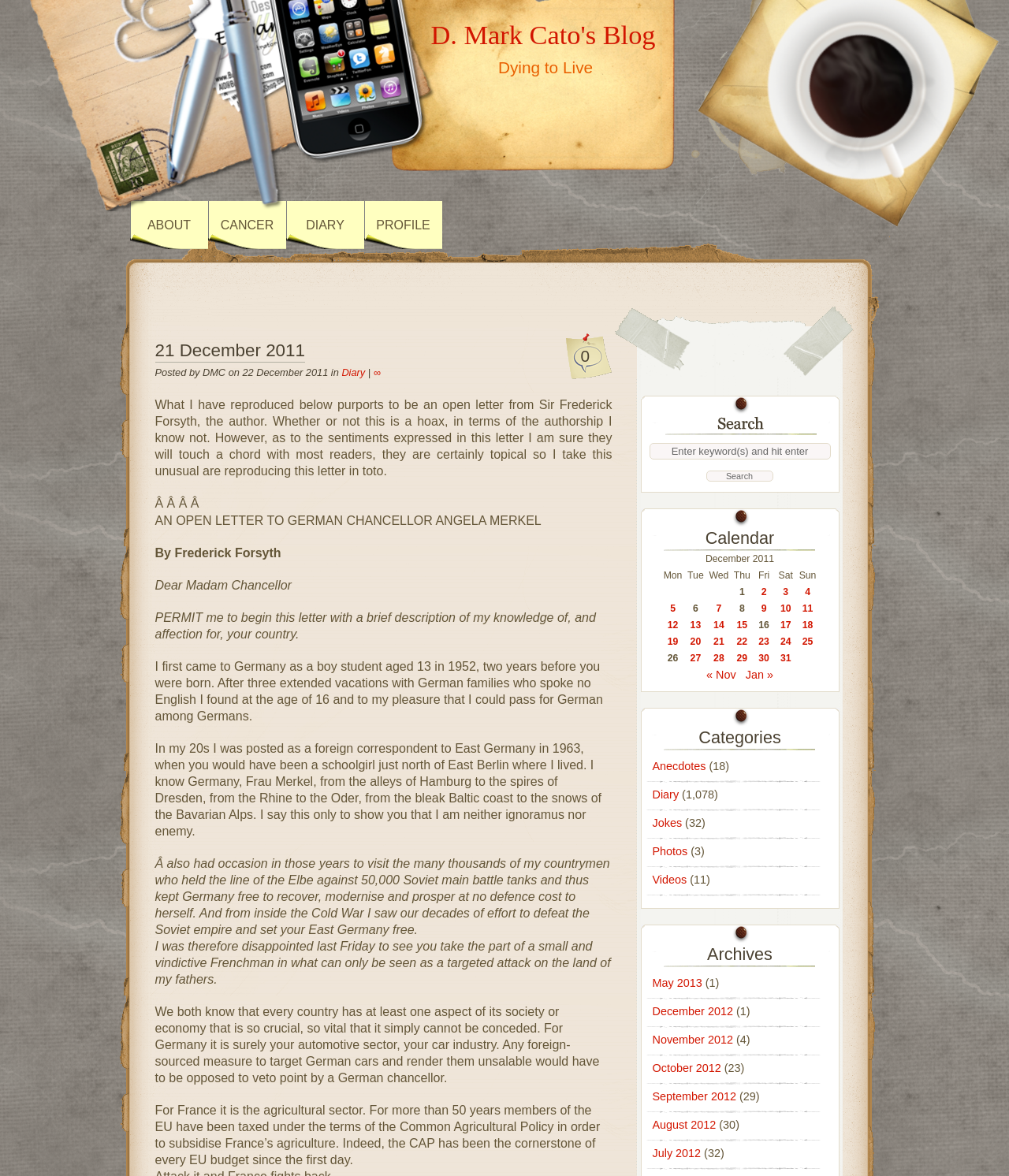Based on the visual content of the image, answer the question thoroughly: What is the author of the open letter?

The author of the open letter is mentioned in the text as 'By Frederick Forsyth'.